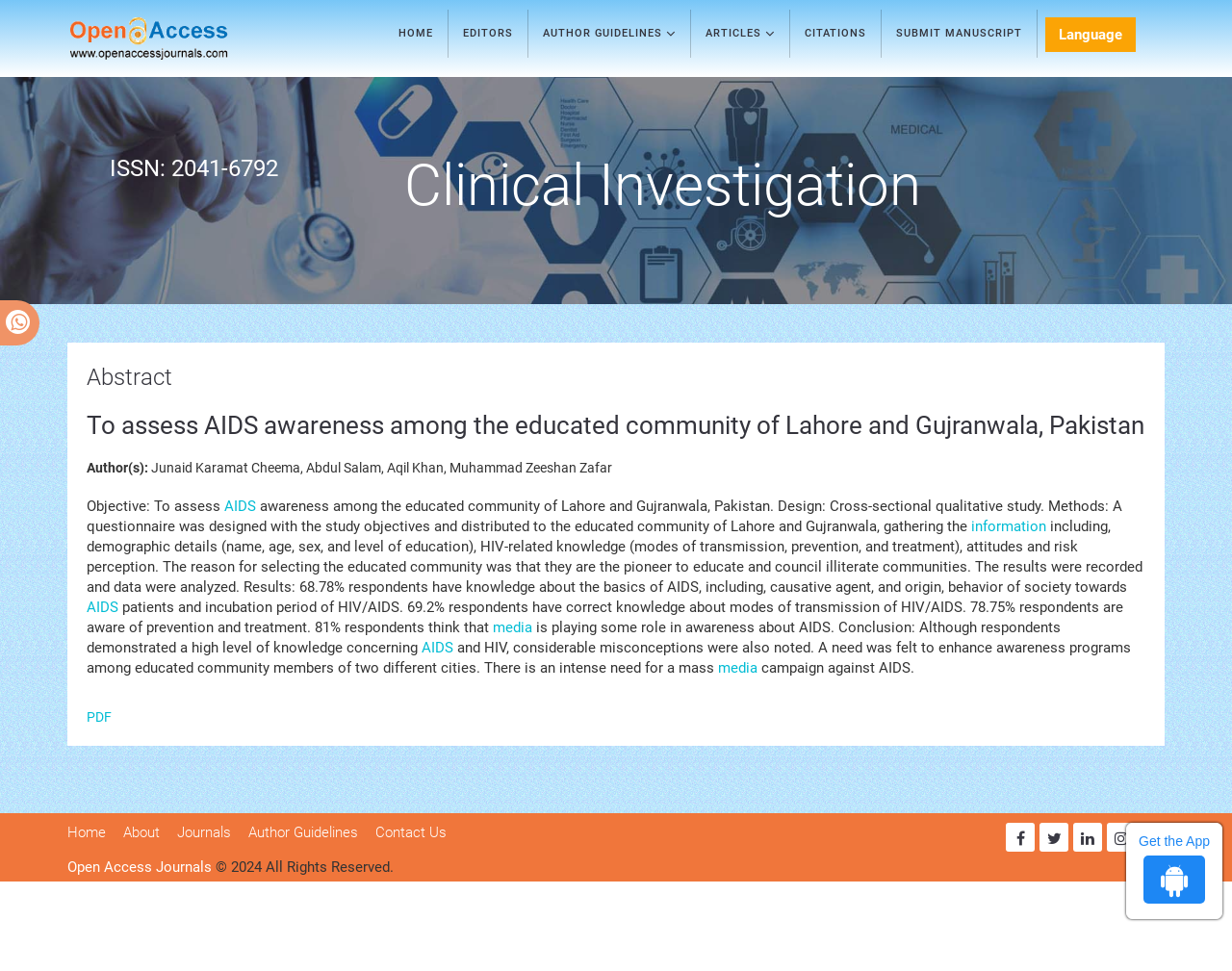What is the purpose of the study?
Based on the image, respond with a single word or phrase.

To enhance awareness programs